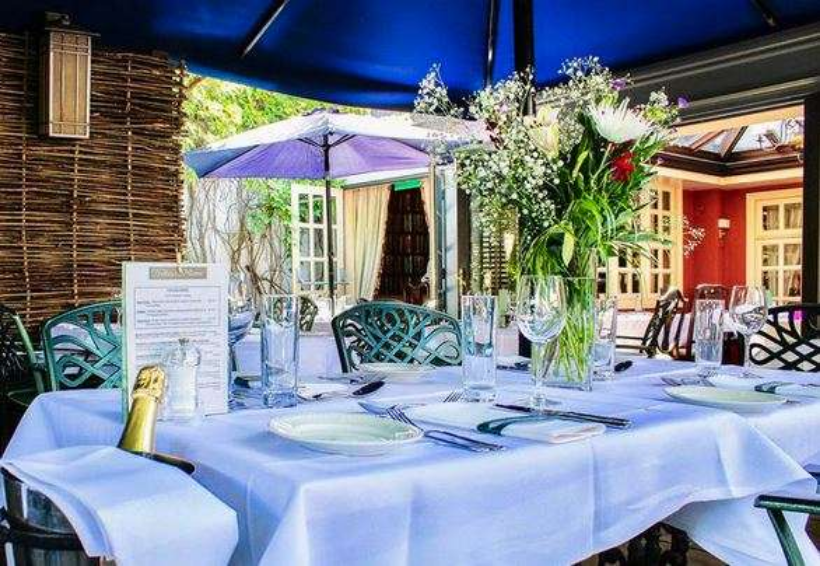Provide an extensive narrative of what is shown in the image.

In this inviting scene, a beautifully set outdoor dining table promises a perfect date night experience in Essex. The table is adorned with crisp white linens and stylish tableware, including gleaming glassware and plates, which hint at a delightful culinary offering. A stunning arrangement of fresh flowers, bursting with vibrant colors, adds a touch of elegance and romance to the setting. Above, a striking blue umbrella provides shade, enhancing the tranquil atmosphere. In the background, glimpses of a cozy, well-appointed indoor space suggest a welcoming ambiance. This picturesque setup captures the essence of a charming evening out, ideal for couples looking to create memorable moments together.